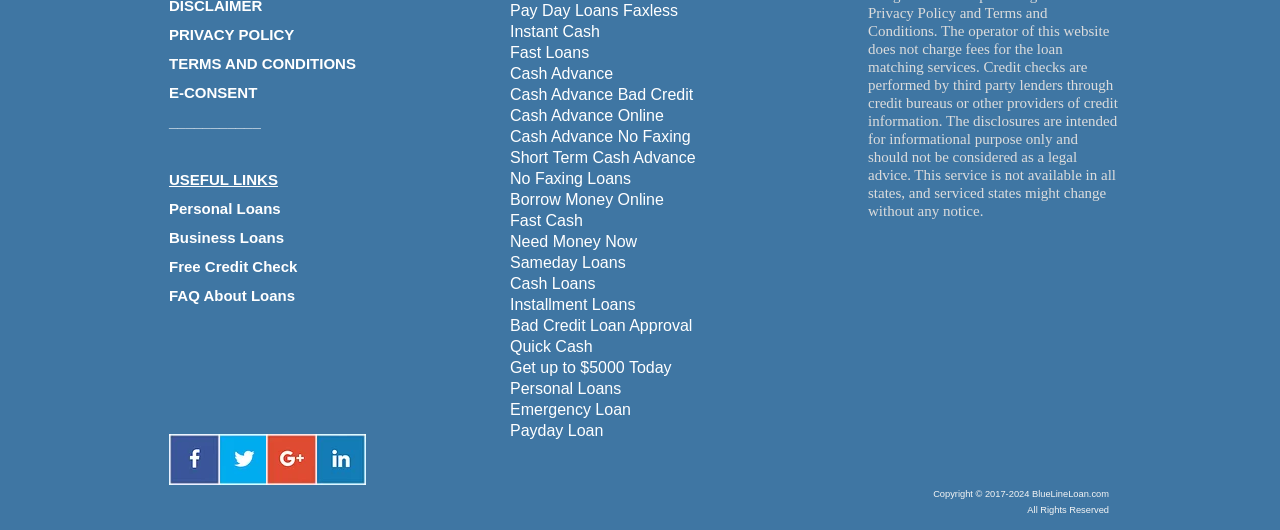Using the description: "Emergency Loan", determine the UI element's bounding box coordinates. Ensure the coordinates are in the format of four float numbers between 0 and 1, i.e., [left, top, right, bottom].

[0.398, 0.757, 0.493, 0.789]